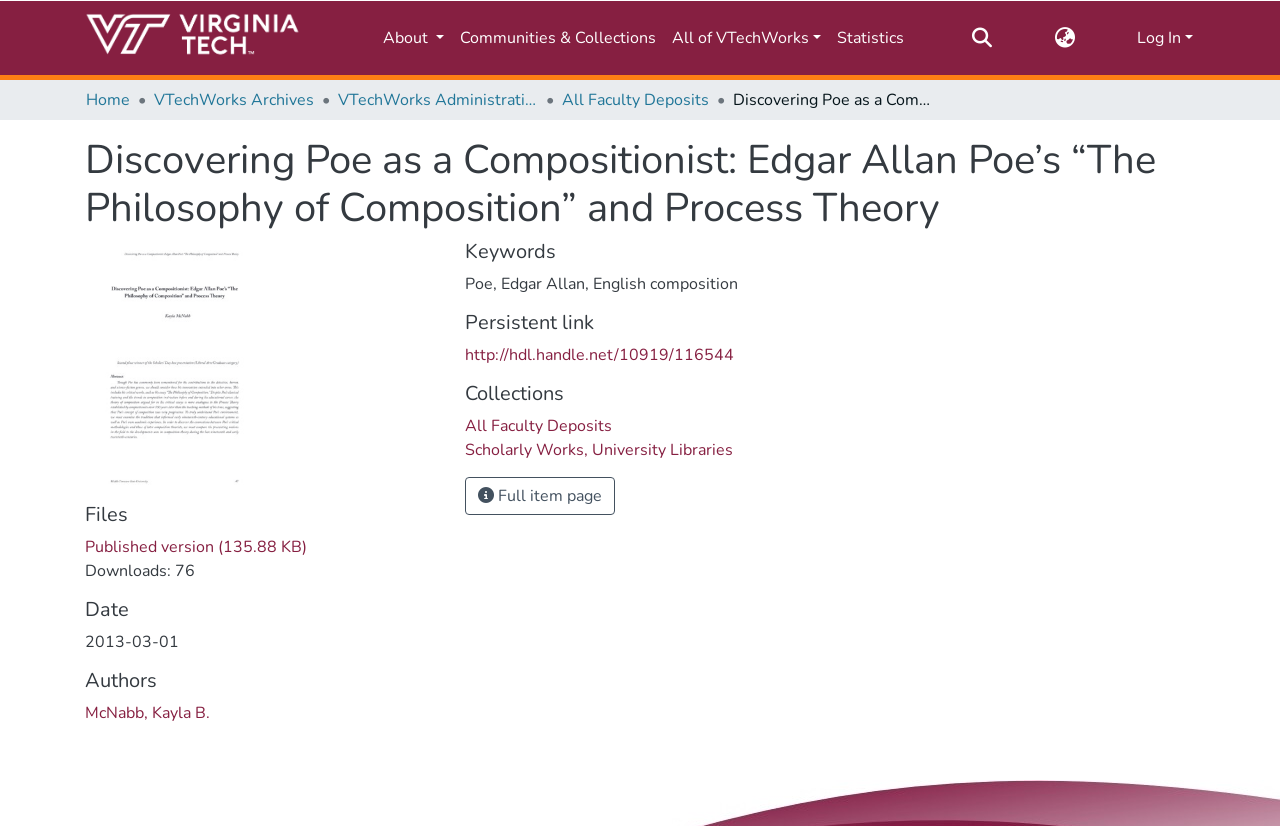Please predict the bounding box coordinates of the element's region where a click is necessary to complete the following instruction: "View the published version". The coordinates should be represented by four float numbers between 0 and 1, i.e., [left, top, right, bottom].

[0.066, 0.649, 0.24, 0.676]